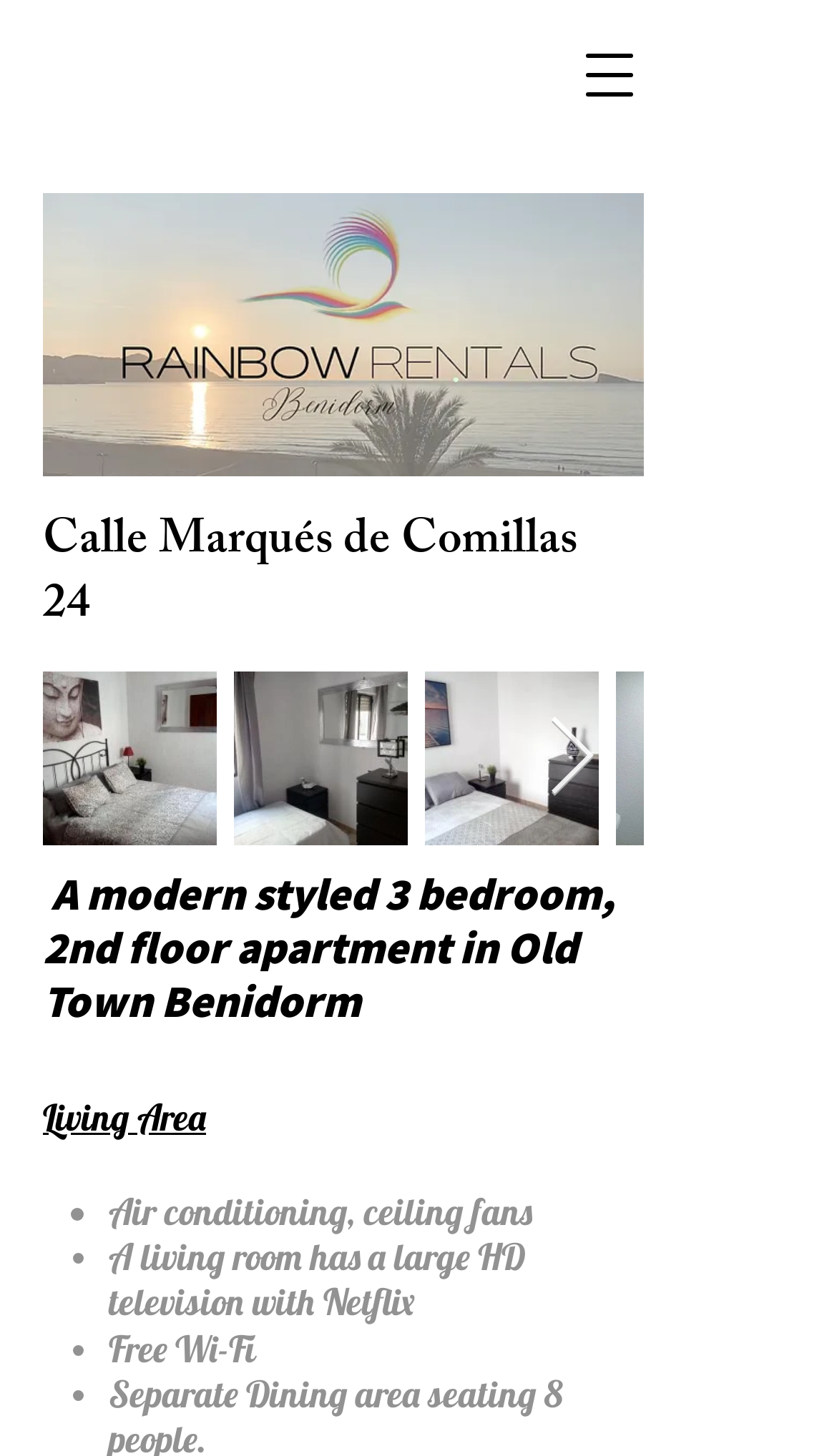Generate a thorough explanation of the webpage's elements.

The webpage appears to be a property listing for a holiday rental in Benidorm's Old Town. At the top, there is a navigation menu button on the right side, which, when clicked, opens a dialog. Below this, there is a large image of the property, taking up most of the width of the page. 

To the right of the image, there is a heading displaying the address "Calle Marqués de Comillas 24". Below the address, there are four buttons, likely representing different views or features of the property. The first three buttons are empty, while the fourth button displays an image of the property.

Further down, there is a button labeled "Next Item", which suggests that there are more images or features to explore. Below this, there is a brief description of the property, stating that it is a modern 3-bedroom apartment in Old Town Benidorm. 

The description is followed by a section titled "Living Area", which lists several amenities, including air conditioning, ceiling fans, a large HD television with Netflix, and free Wi-Fi. These amenities are presented in a bulleted list, with each item on a new line.